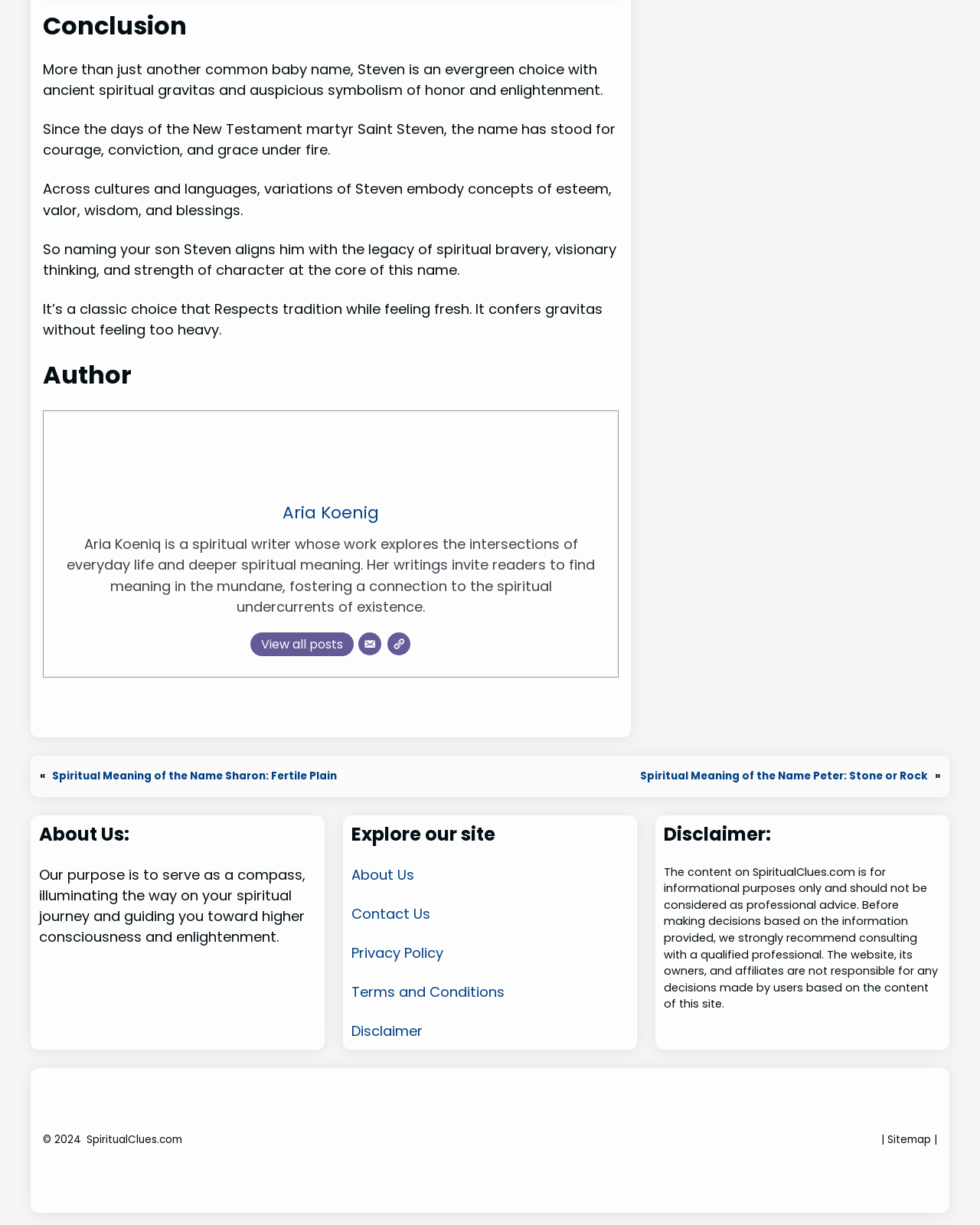Using the image as a reference, answer the following question in as much detail as possible:
What is the theme of the article?

The article appears to be discussing the spiritual significance and meaning of the name Steven, highlighting its ancient spiritual gravitas and auspicious symbolism of honor and enlightenment.